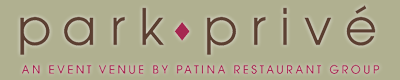What is the affiliation of the event venue?
Answer the question with detailed information derived from the image.

The affiliation of the event venue is with the Patina Restaurant Group, as indicated by the tagline 'AN EVENT VENUE BY PATINA RESTAURANT GROUP' in a smaller font beneath the logo.